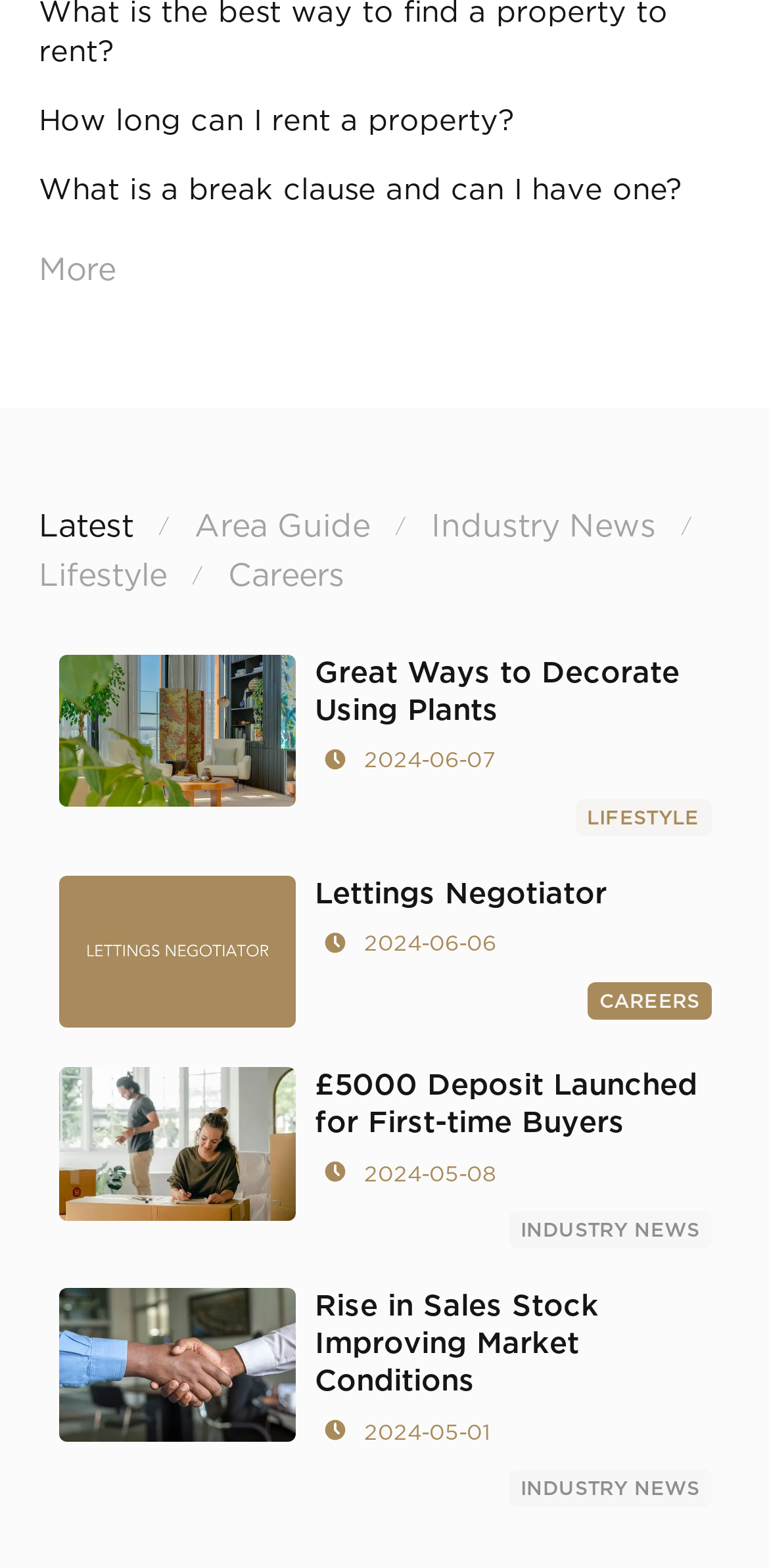Please identify the bounding box coordinates of the region to click in order to complete the given instruction: "Explore the Area Guide". The coordinates should be four float numbers between 0 and 1, i.e., [left, top, right, bottom].

[0.253, 0.323, 0.481, 0.348]